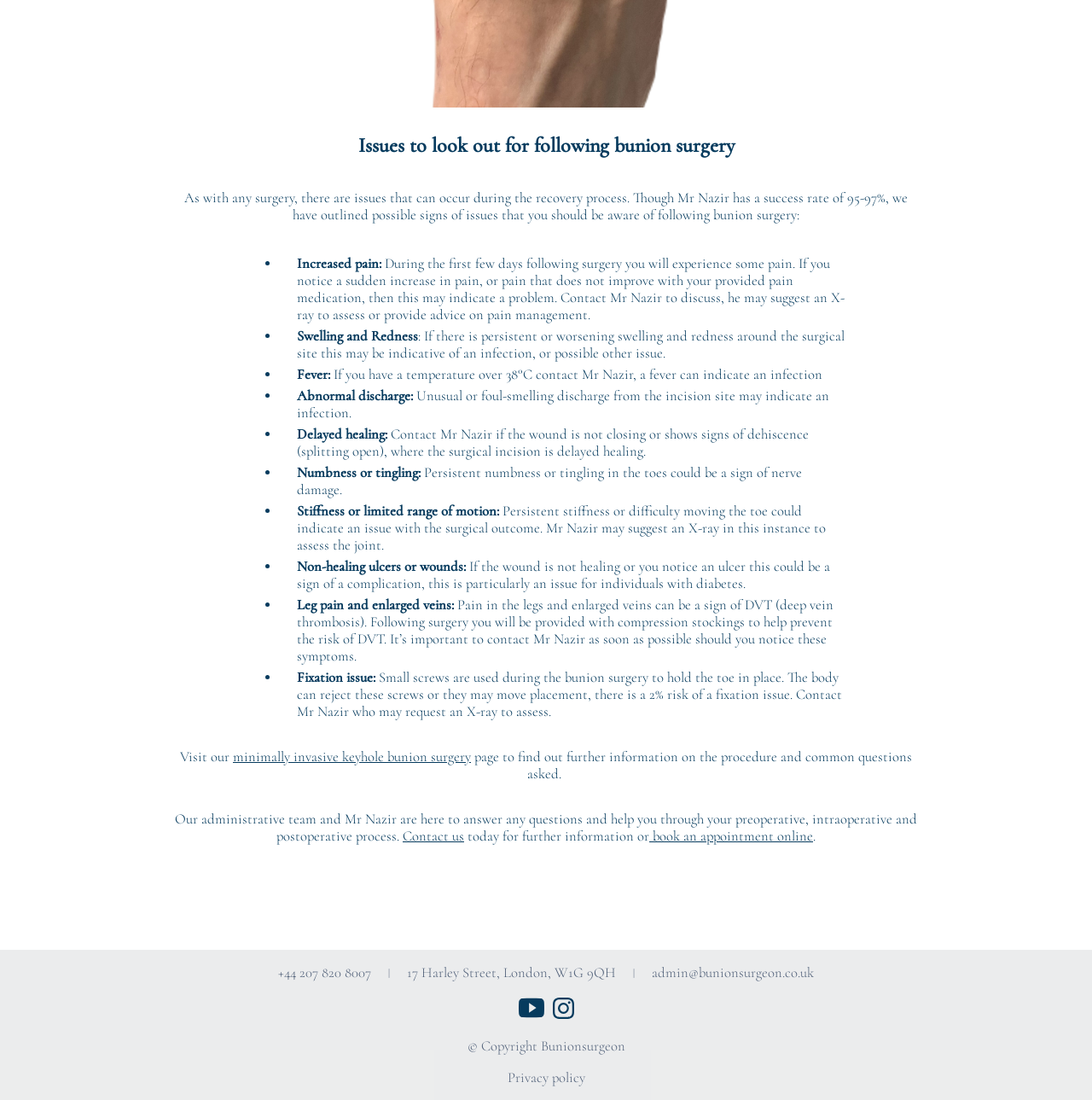What are the possible signs of issues after bunion surgery?
Offer a detailed and exhaustive answer to the question.

Based on the webpage, it is clear that the author is discussing the potential issues that can occur after bunion surgery. The webpage lists several signs of issues, including increased pain, swelling and redness, fever, abnormal discharge, delayed healing, numbness or tingling, stiffness or limited range of motion, non-healing ulcers or wounds, leg pain and enlarged veins, and fixation issue.